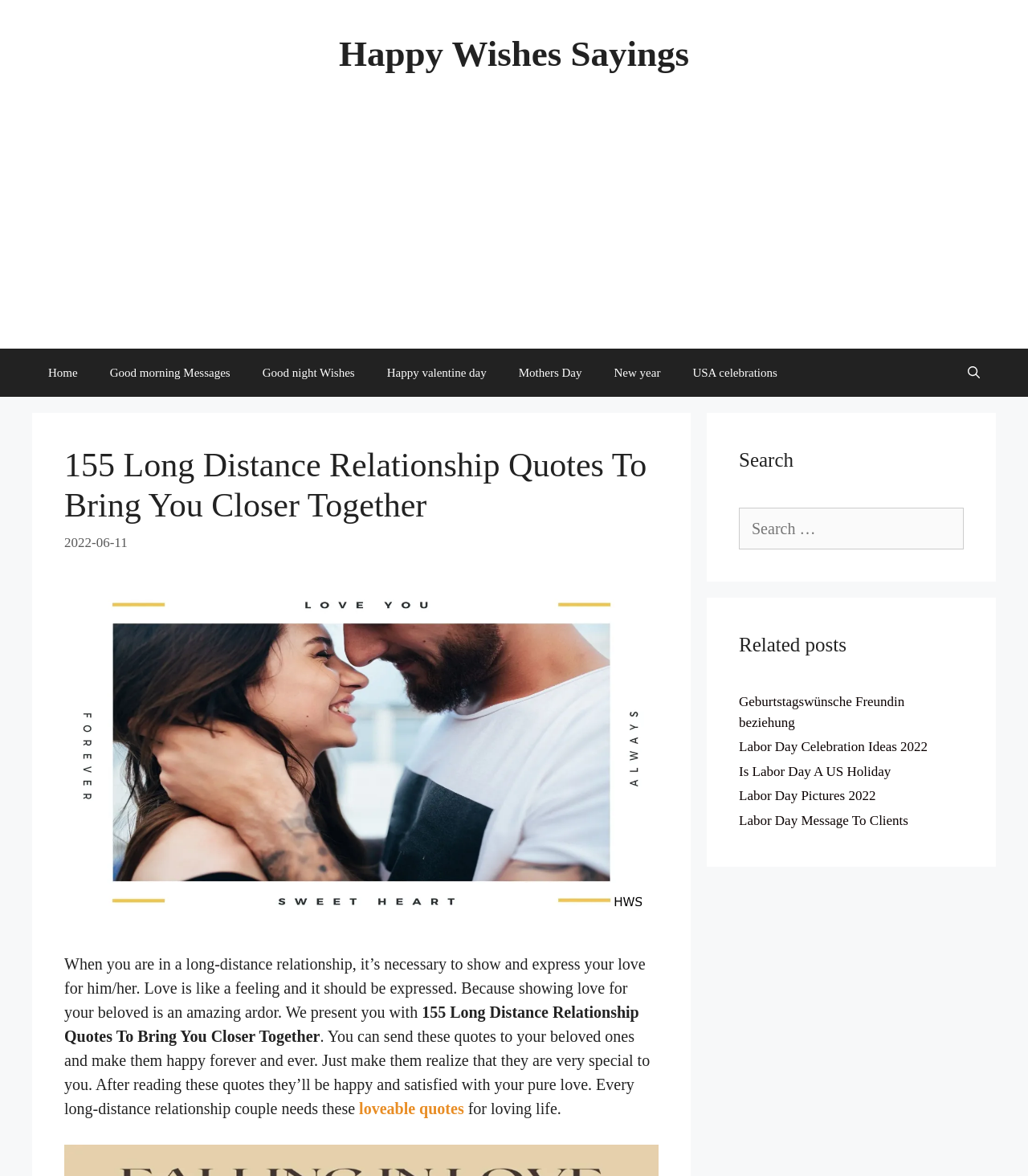What is the main title displayed on this webpage?

155 Long Distance Relationship Quotes To Bring You Closer Together